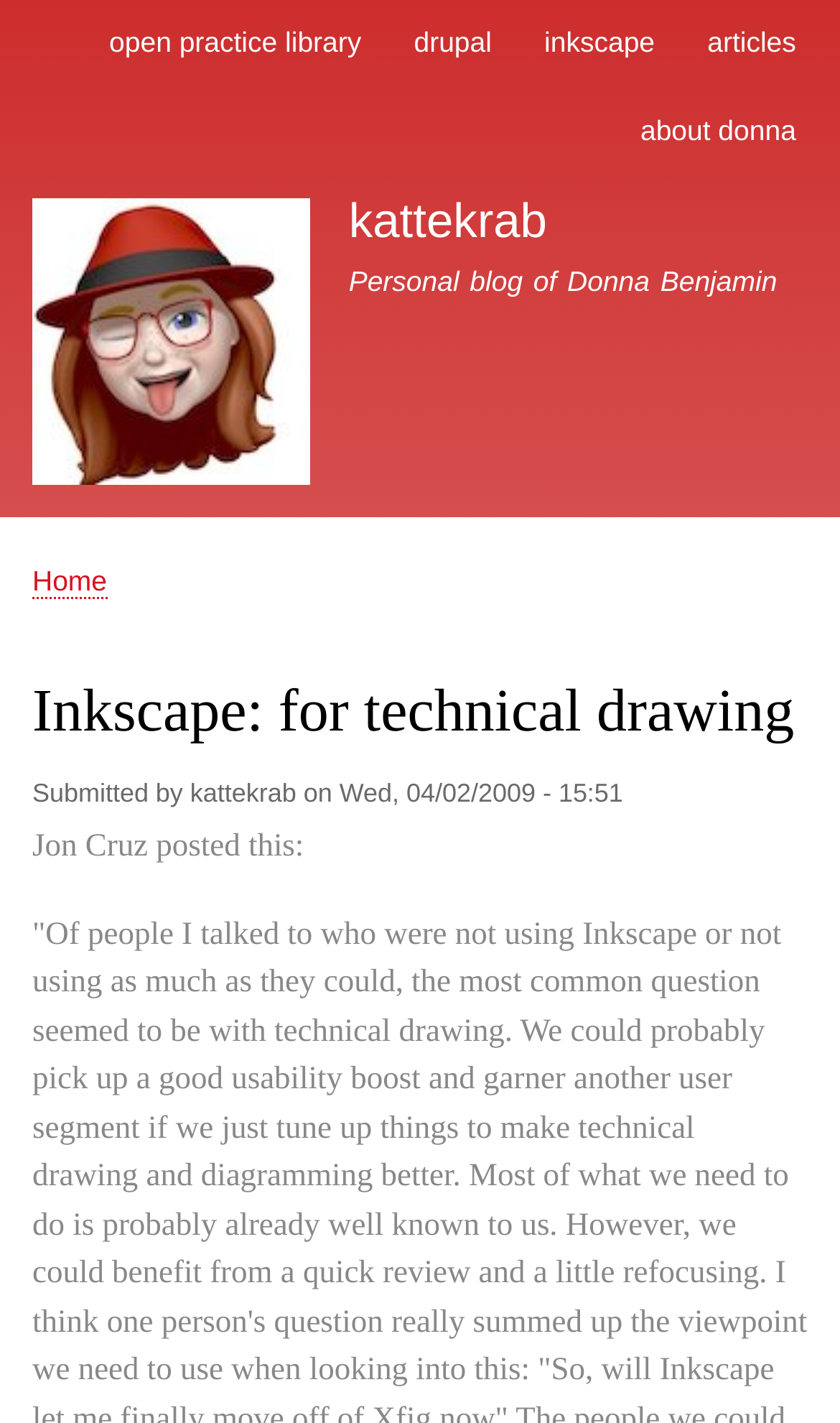What is the date of the latest article?
Please provide a single word or phrase as your answer based on the screenshot.

Wed, 04/02/2009 - 15:51